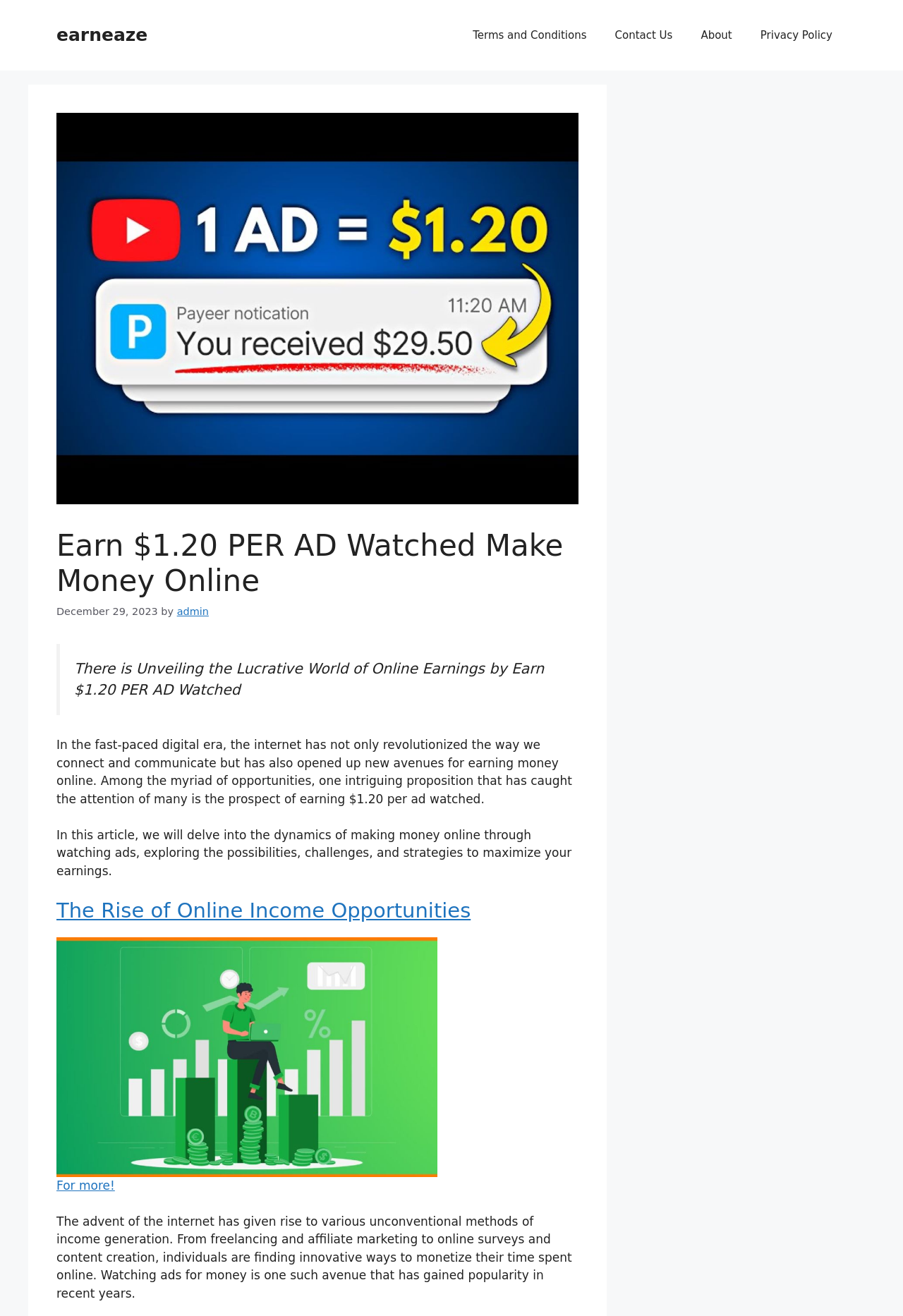Provide a brief response to the question using a single word or phrase: 
Who is the author of the article?

admin